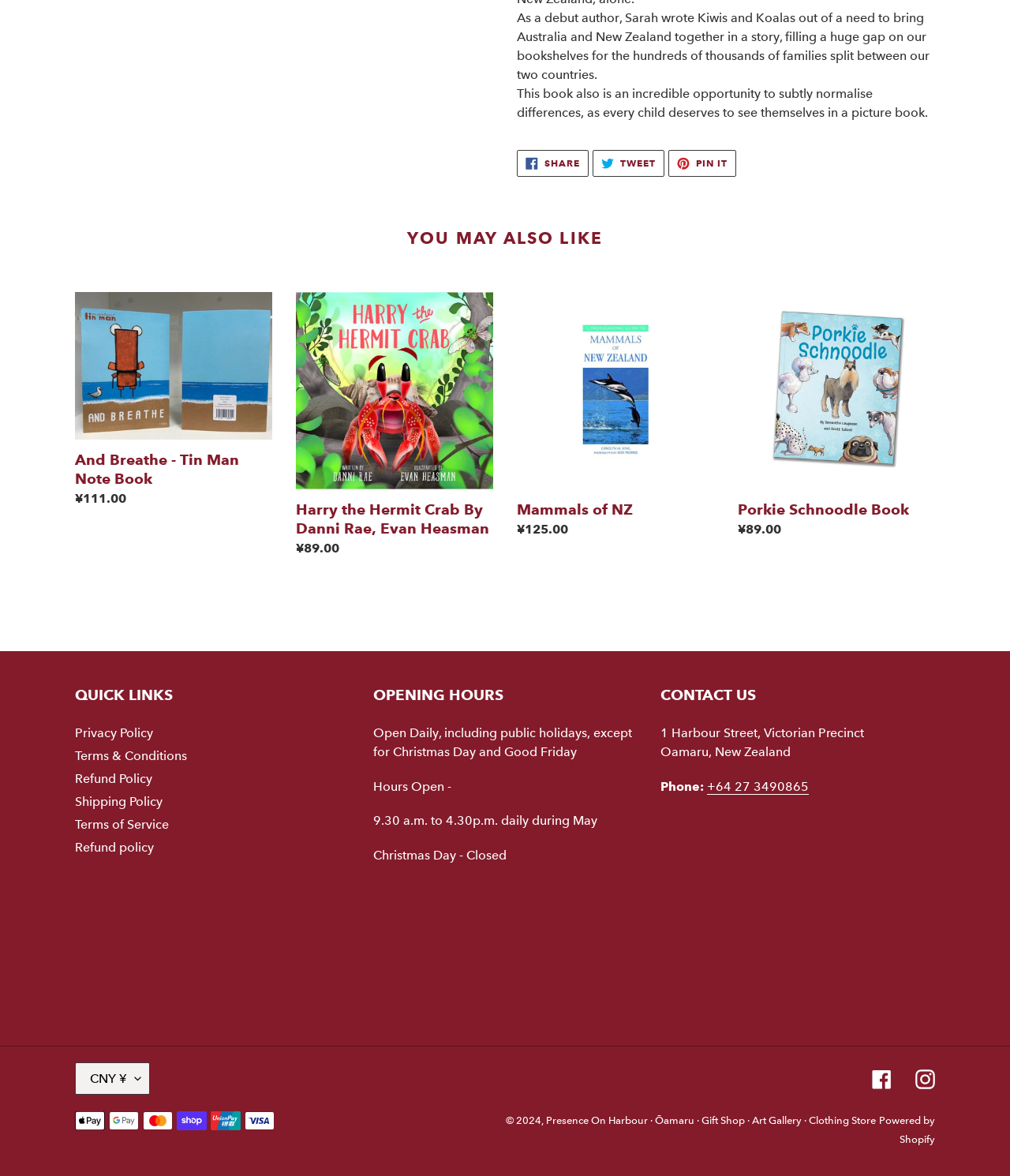Show the bounding box coordinates for the element that needs to be clicked to execute the following instruction: "Open Pinterest". Provide the coordinates in the form of four float numbers between 0 and 1, i.e., [left, top, right, bottom].

[0.661, 0.128, 0.729, 0.151]